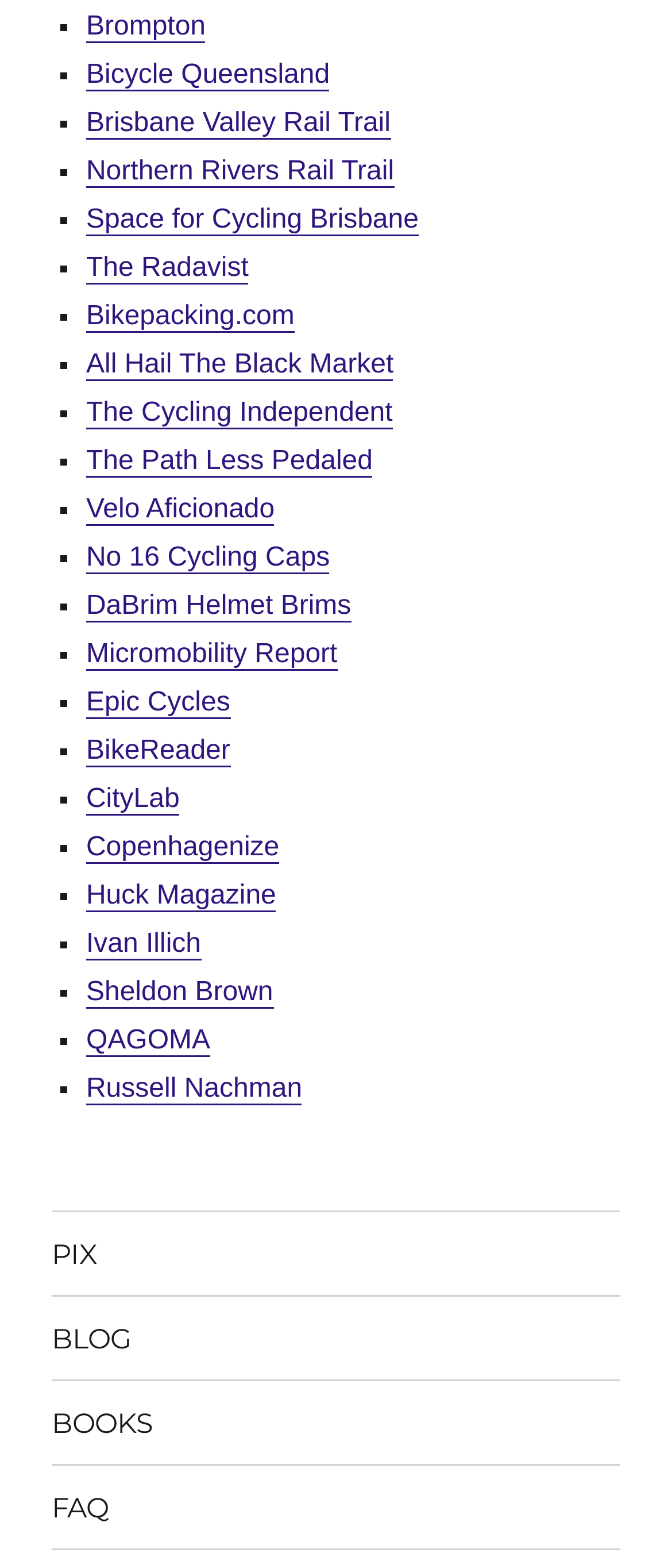Could you highlight the region that needs to be clicked to execute the instruction: "Check out Bikepacking.com"?

[0.128, 0.193, 0.438, 0.211]